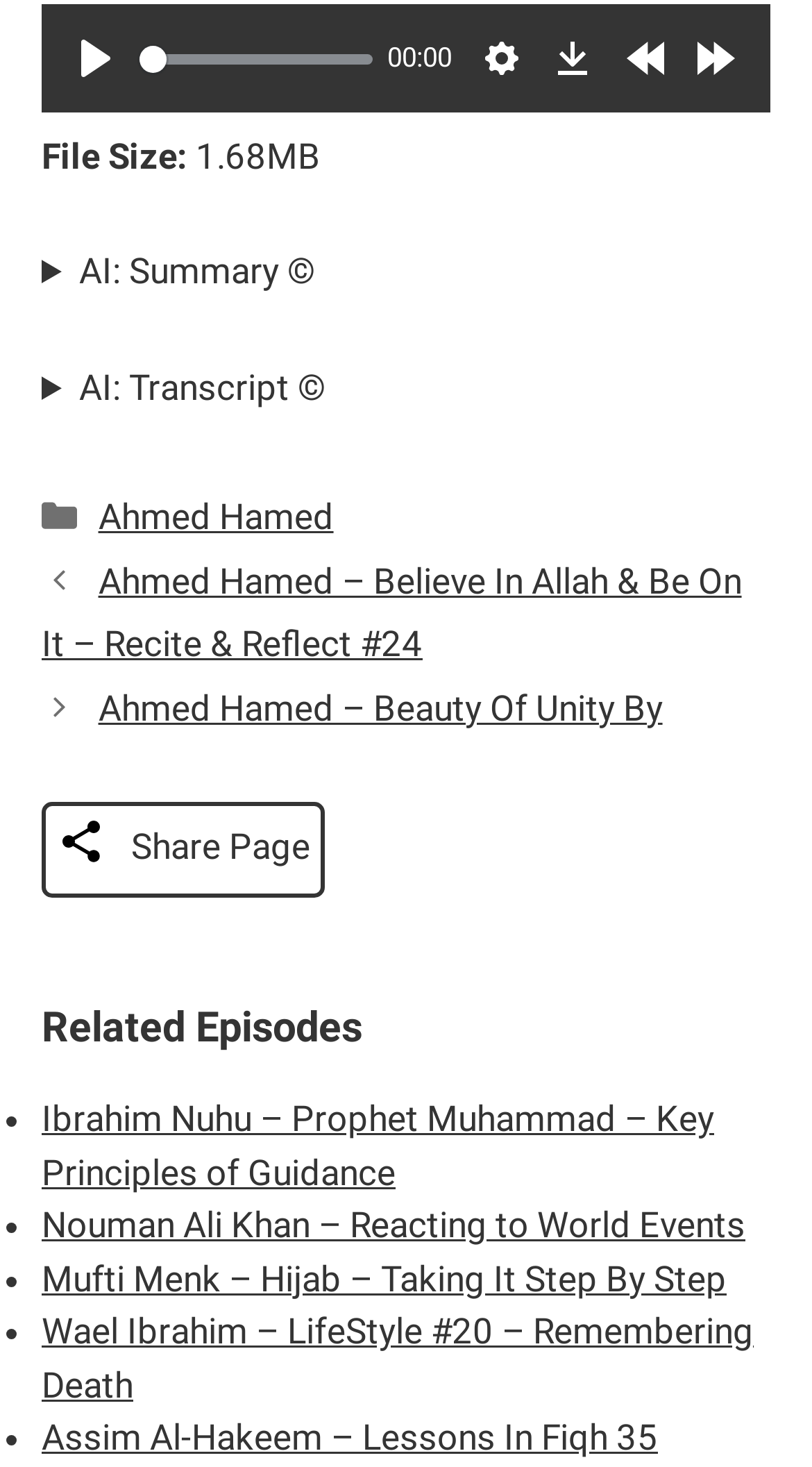Extract the bounding box coordinates for the UI element described as: "Rewind 10s".

[0.753, 0.017, 0.835, 0.063]